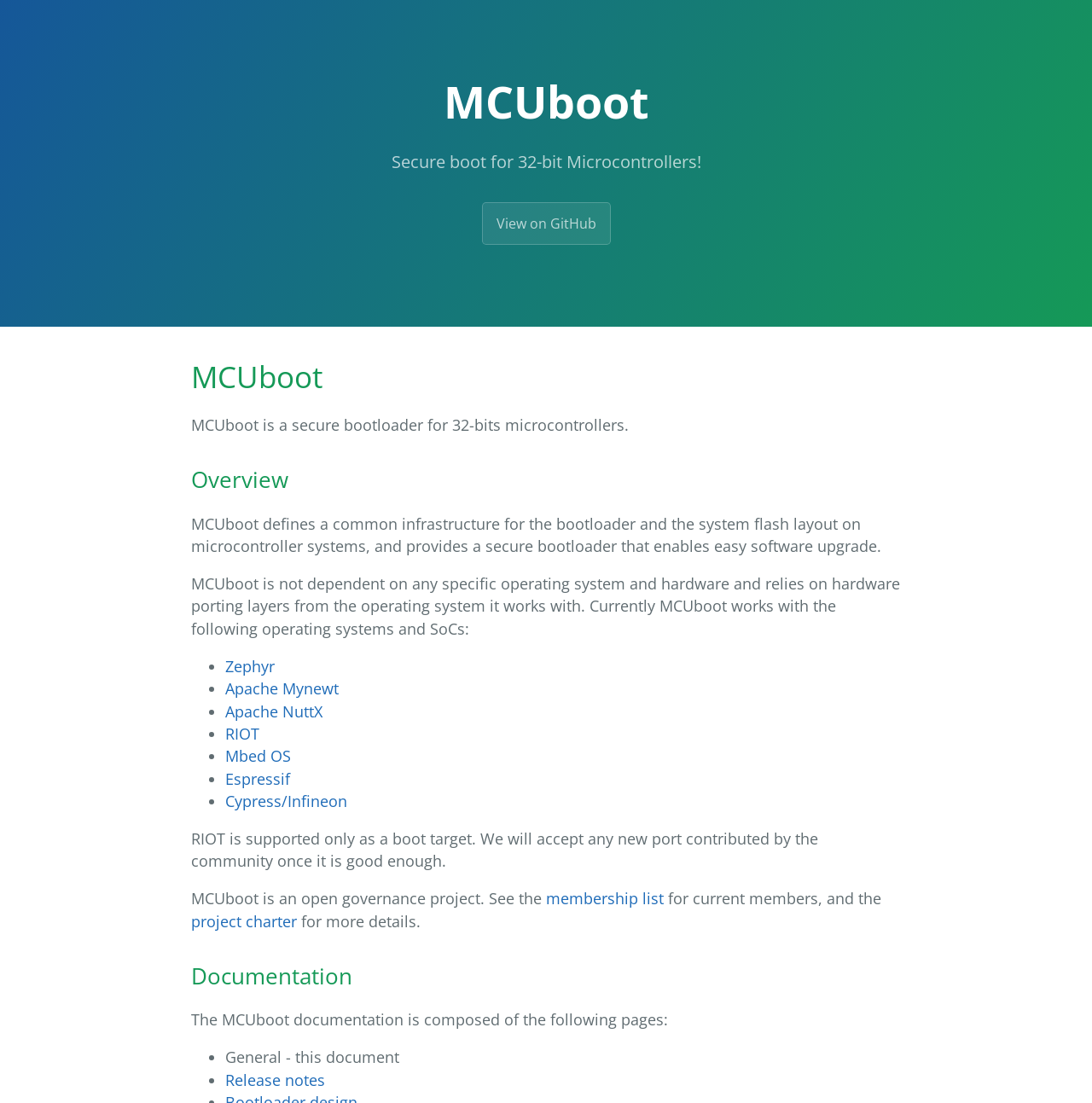Refer to the screenshot and give an in-depth answer to this question: Is RIOT fully supported by MCUboot?

According to the static text, RIOT is supported only as a boot target, which implies that it is not fully supported by MCUboot.